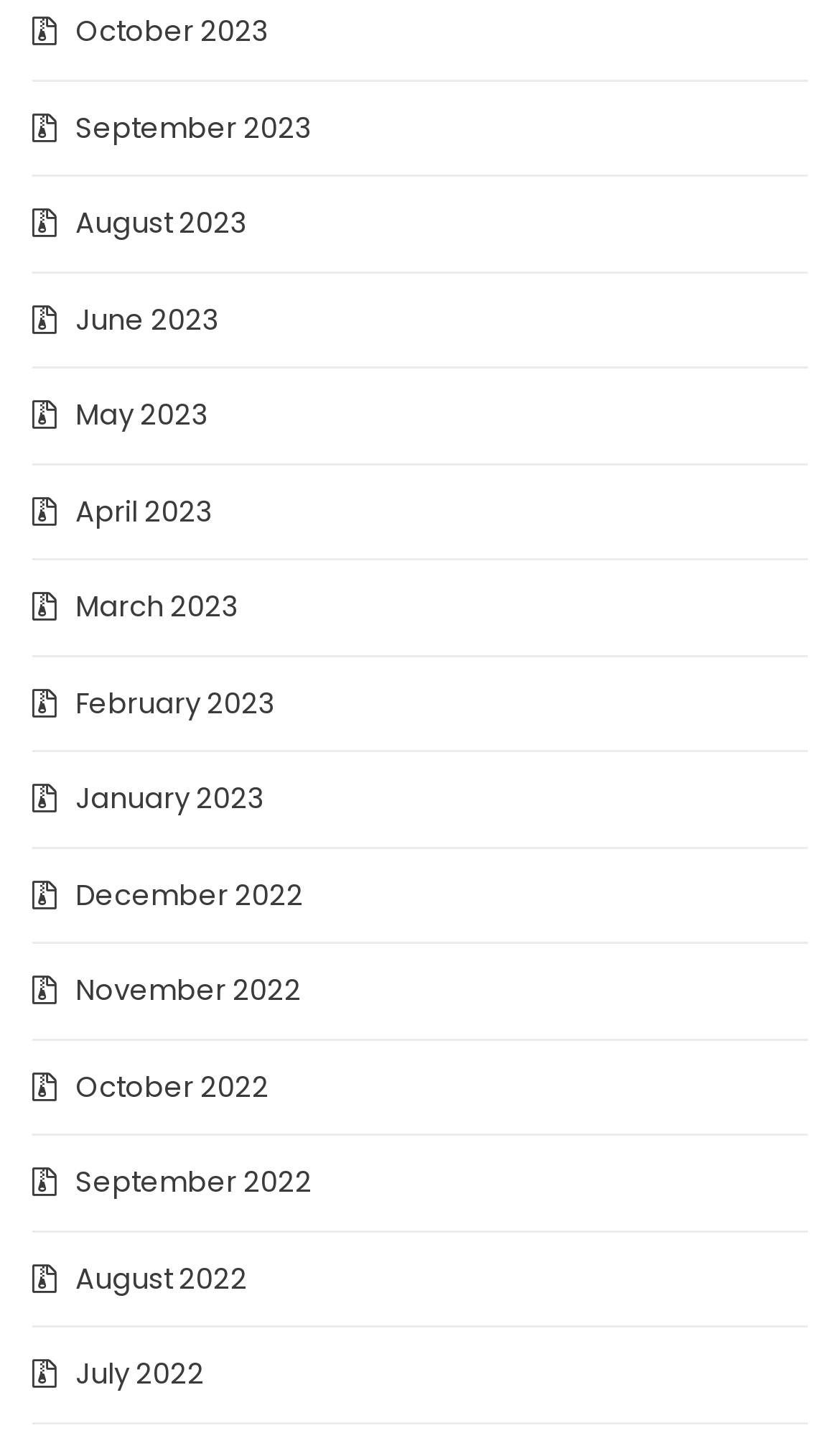Provide your answer in a single word or phrase: 
What is the pattern of the months listed?

Monthly archives